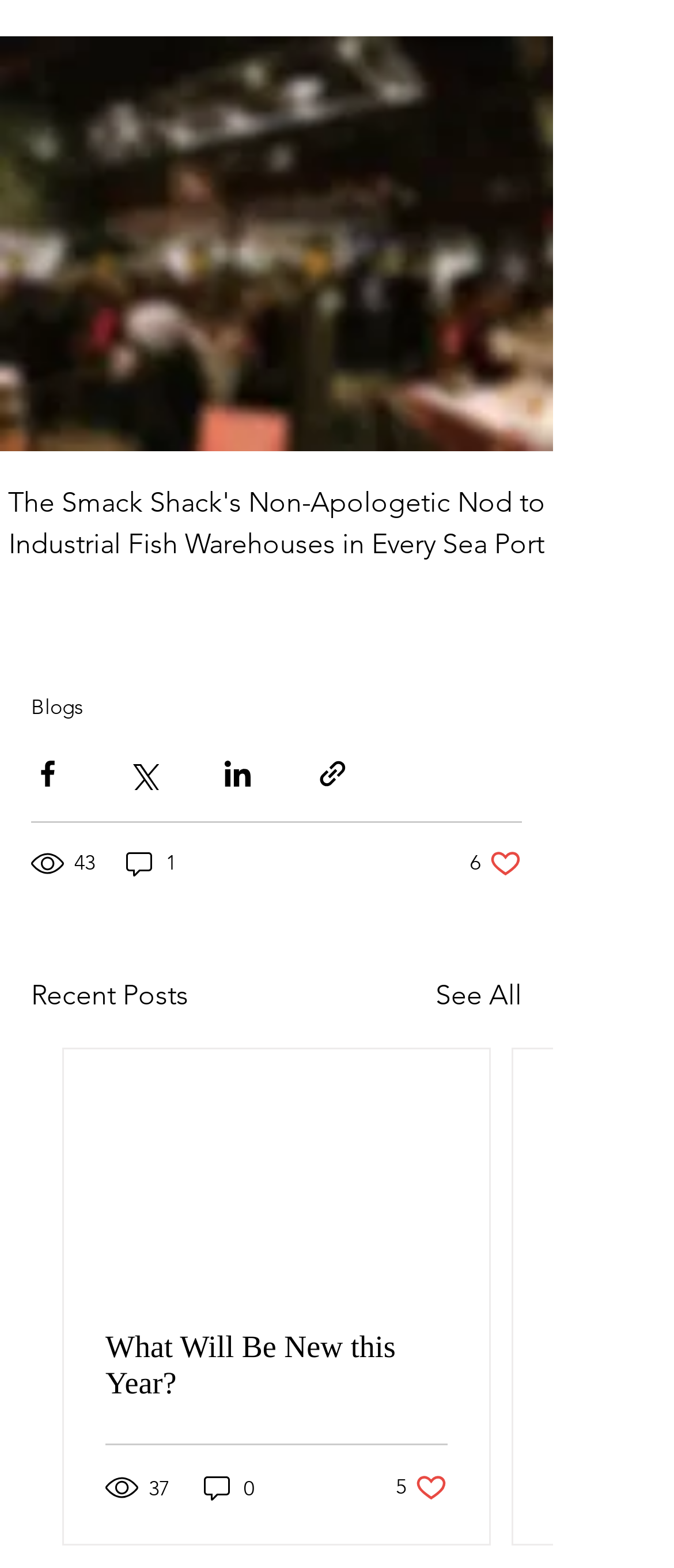How many views does the second article have?
Look at the image and answer the question using a single word or phrase.

37 views